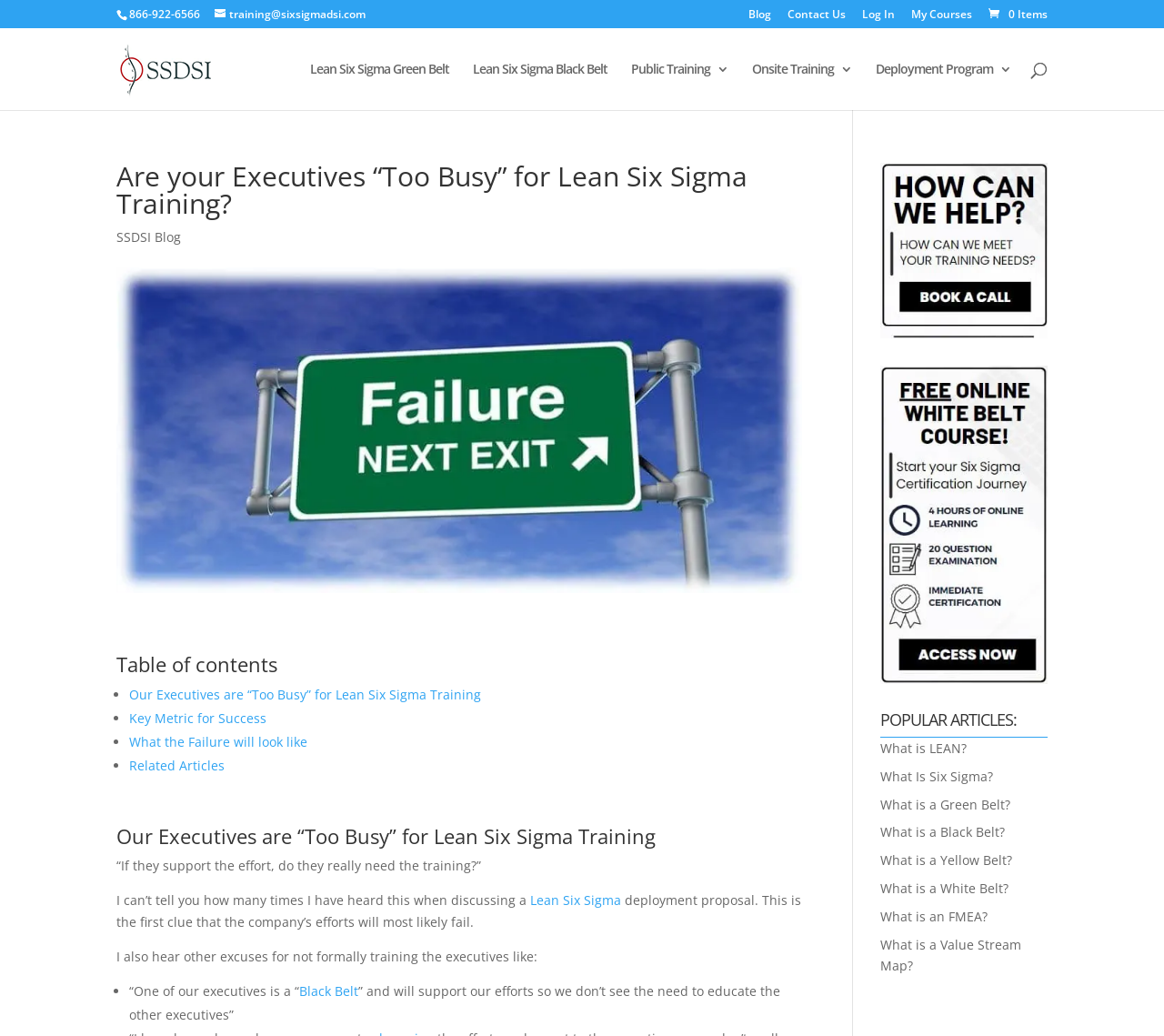Predict the bounding box of the UI element that fits this description: "What is a Black Belt?".

[0.756, 0.795, 0.863, 0.812]